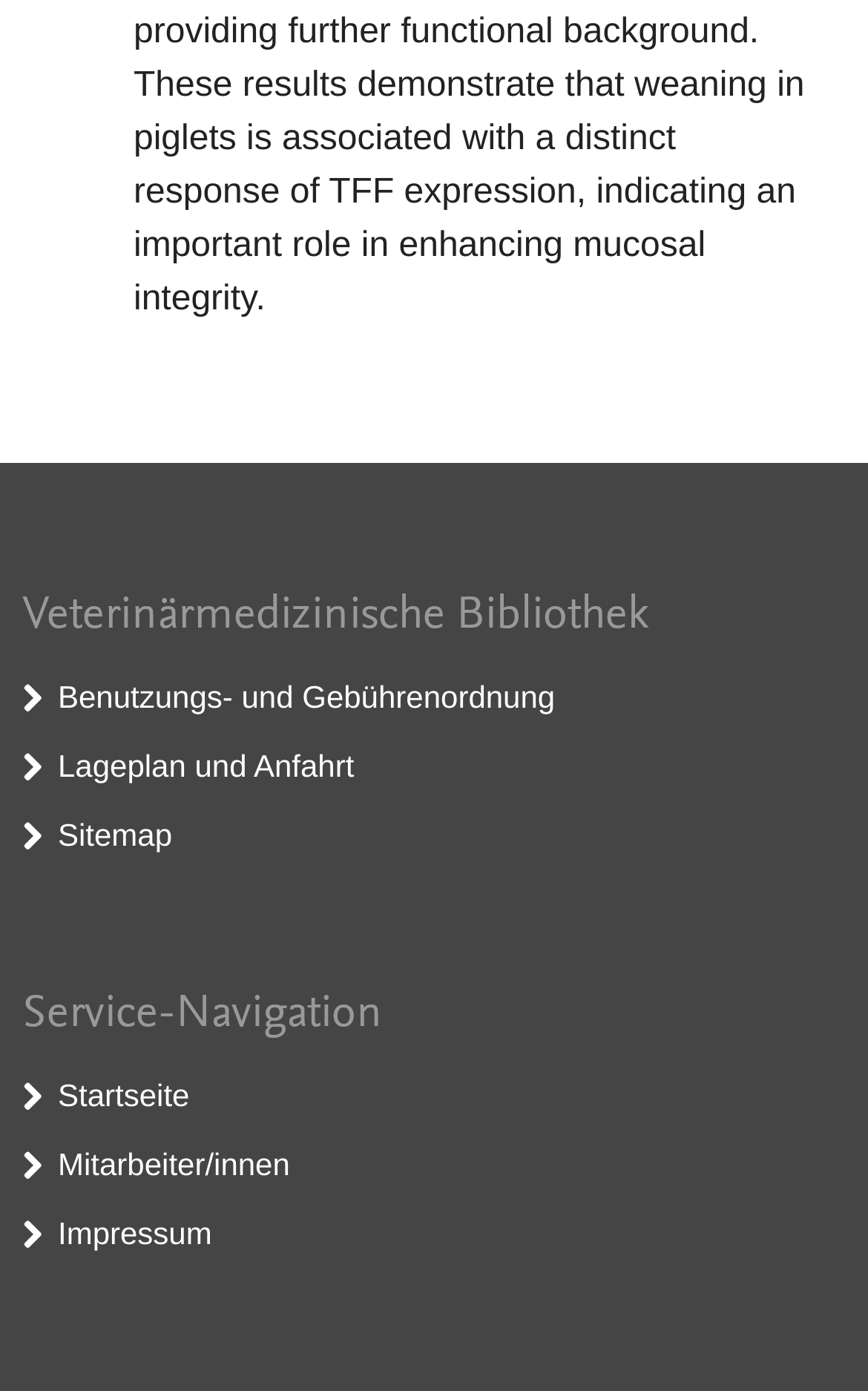Determine the bounding box coordinates for the HTML element described here: "Startseite".

[0.067, 0.774, 0.218, 0.799]